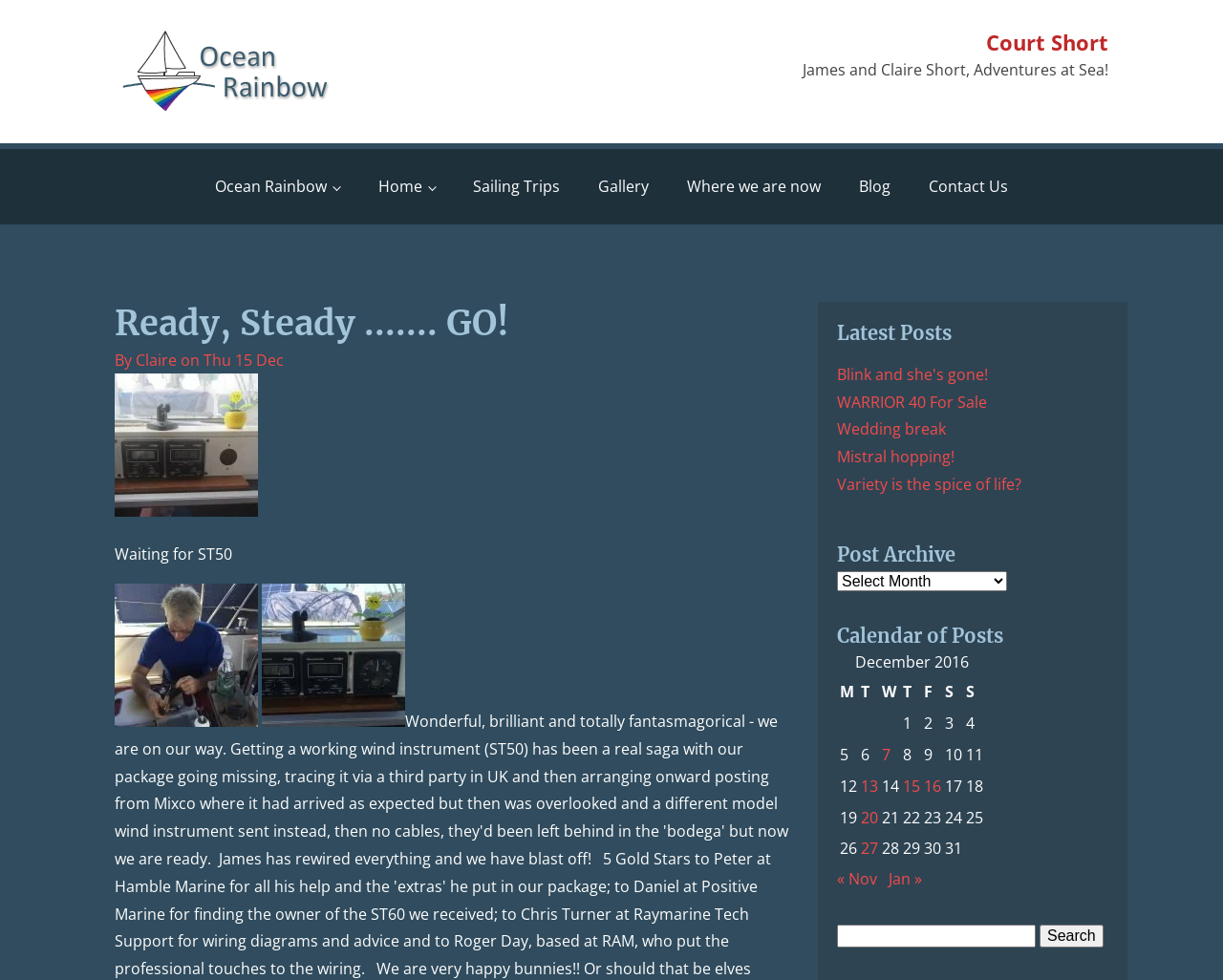How many links are there in the 'Latest Posts' section?
Answer the question with a thorough and detailed explanation.

The 'Latest Posts' section is located at the bottom of the webpage, and it contains 5 links: 'Blink and she's gone!', 'WARRIOR 40 For Sale', 'Wedding break', 'Mistral hopping!', and 'Variety is the spice of life?'.